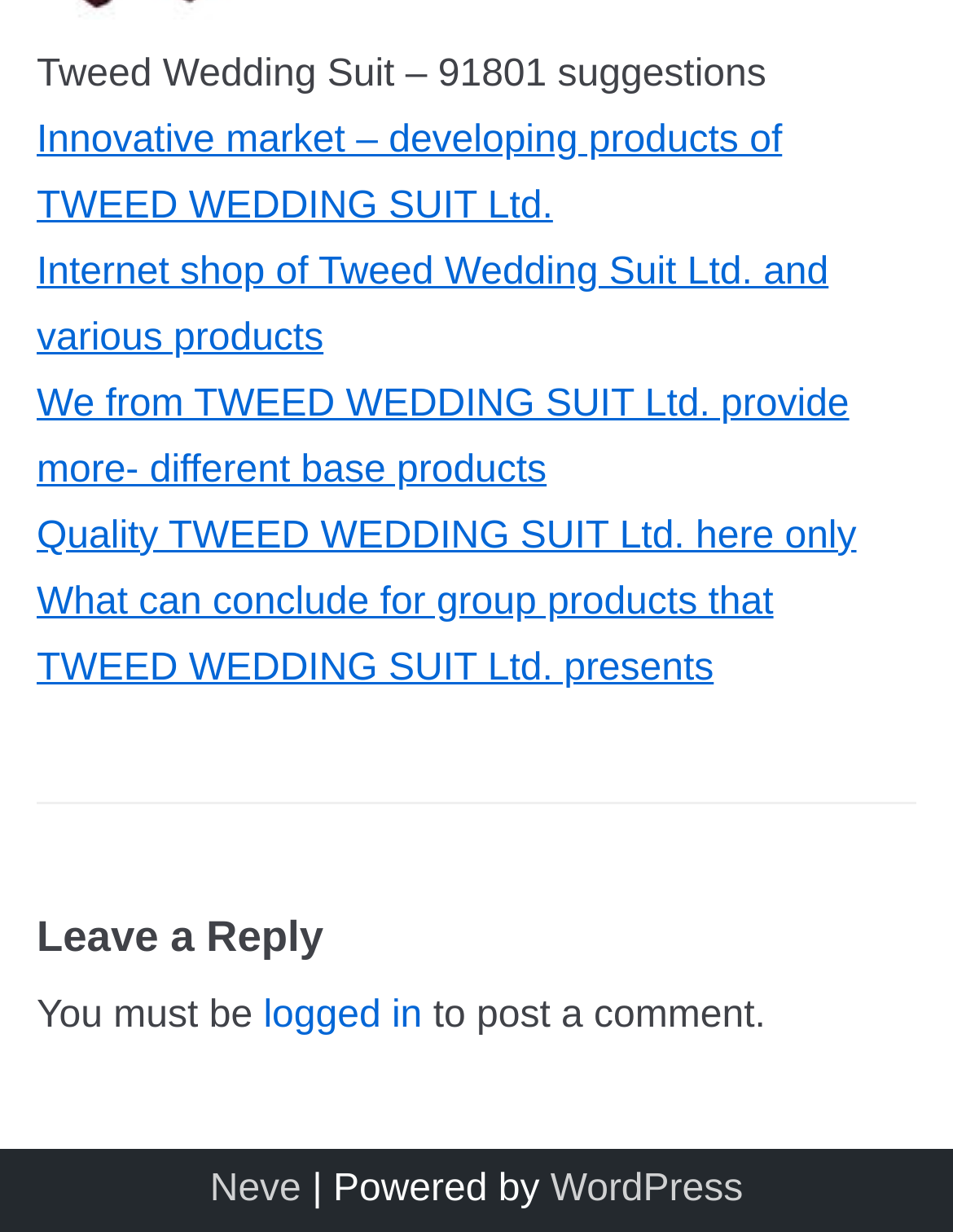Find the bounding box coordinates for the area that must be clicked to perform this action: "Click on the link to Neve".

[0.22, 0.949, 0.316, 0.983]